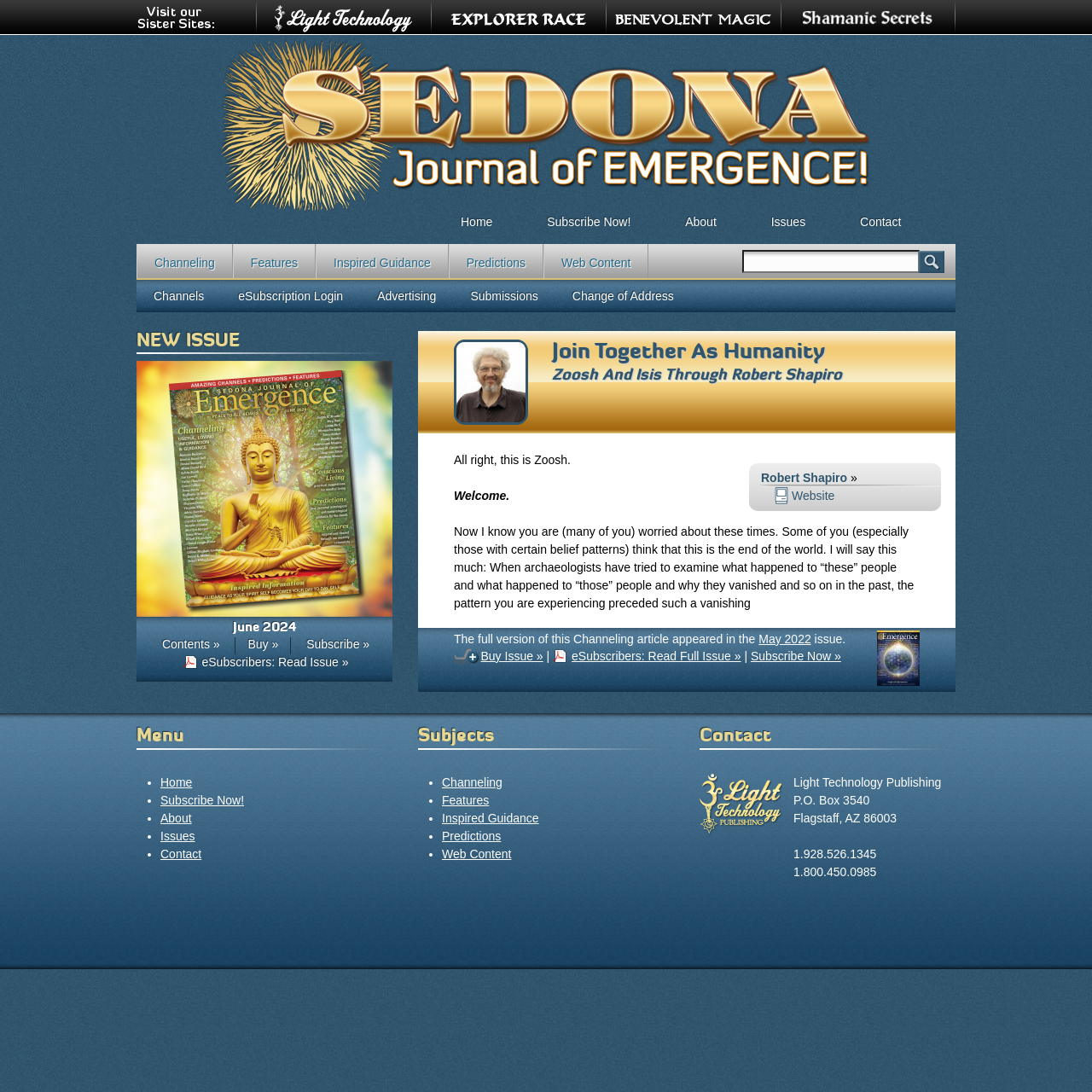Convey a detailed summary of the webpage, mentioning all key elements.

The webpage is titled "Join Together as Humanity | Sedona Journal" and has a prominent image at the top with the text "Visit our Sister Sites:" followed by links to four sister sites: ShamanicSecrets.com, BenevolentMagic.com, ExplorerRace.com, and LightTechnology.com. Each link has a corresponding image.

Below the sister sites, there is a horizontal navigation menu with links to "Home", "Robert Shapiro", and other pages. The main content area begins with a heading "Join Together As Humanity Zoosh And Isis Through Robert Shapiro" followed by a paragraph of text that starts with "All right, this is Zoosh. Welcome." The text expresses concerns about the current times and mentions that some people think it's the end of the world.

To the right of the main content area, there is a sidebar with links to various sections of the website, including "Channeling", "Features", "Inspired Guidance", "Predictions", and "Web Content". There is also a search form with a text box and a "Search" button.

Below the main content area, there is a section titled "NEW ISSUE" with a link to "June 2024" and an image. This section also has links to "Contents »", "Buy »", "Subscribe »", and "eSubscribers: Read Issue »".

The webpage has a menu section at the bottom with links to "Home", "Subscribe Now!", "About", "Issues", and "Contact". There is also a "Subjects" section with links to various topics, including "Channeling", "Features", "Inspired Guidance", "Predictions", and "Web Content". Finally, there is a "Contact" section with a heading and a list of links to contact pages.